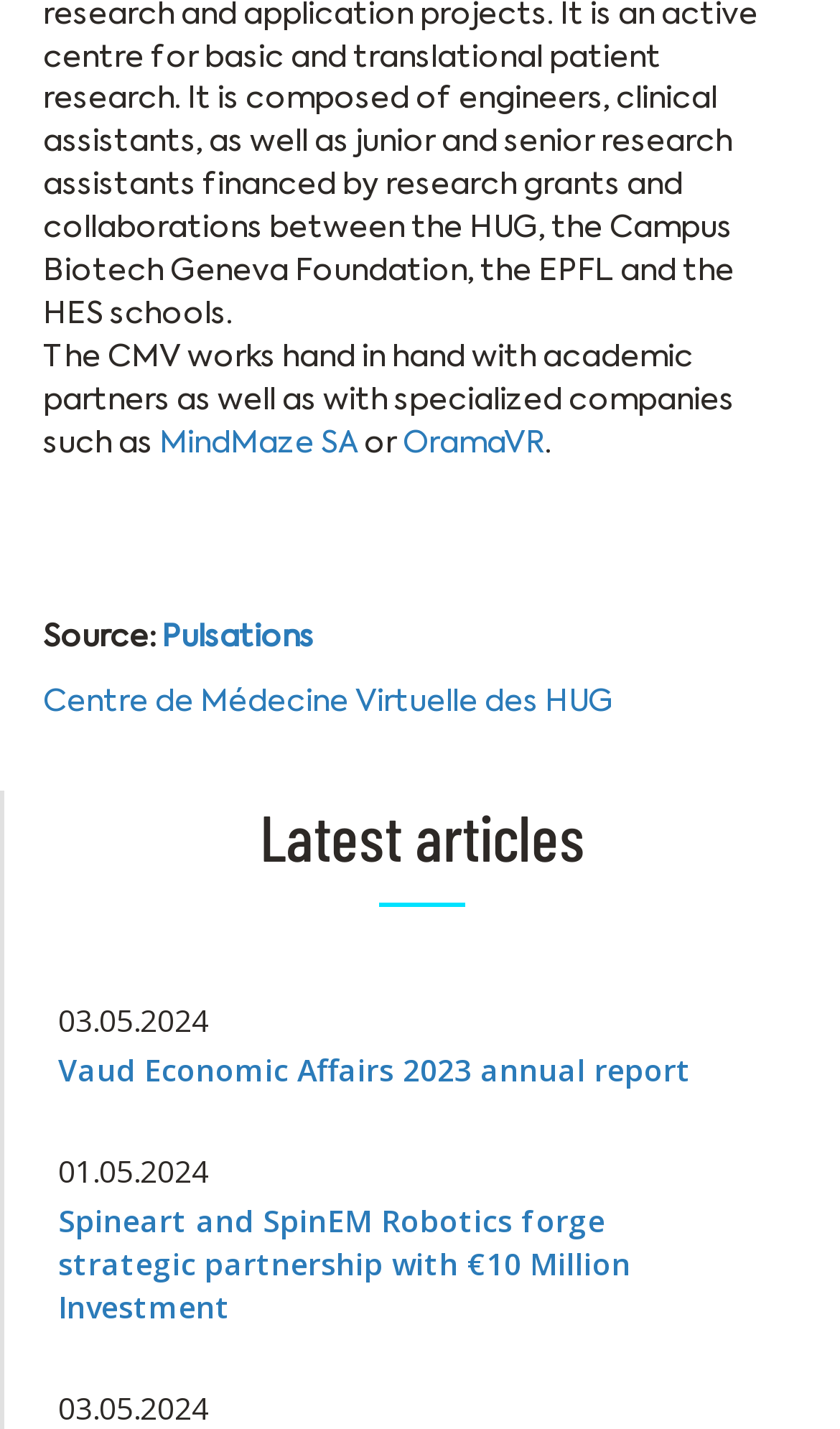What is the date of the latest article?
Using the image, respond with a single word or phrase.

03.05.2024